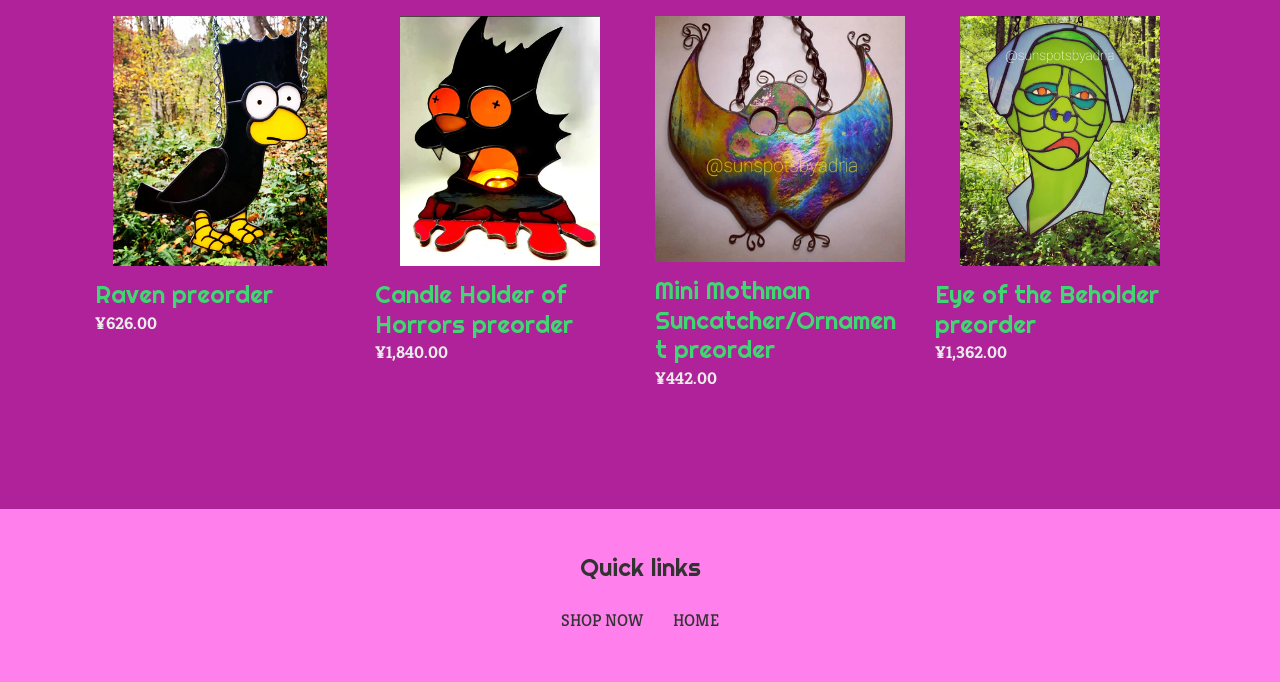Using the information in the image, give a comprehensive answer to the question: 
What is the price of Raven preorder?

I found the link 'Raven preorder' and its corresponding description list, which contains the static text 'Regular price' and '¥626.00'. Therefore, the price of Raven preorder is ¥626.00.